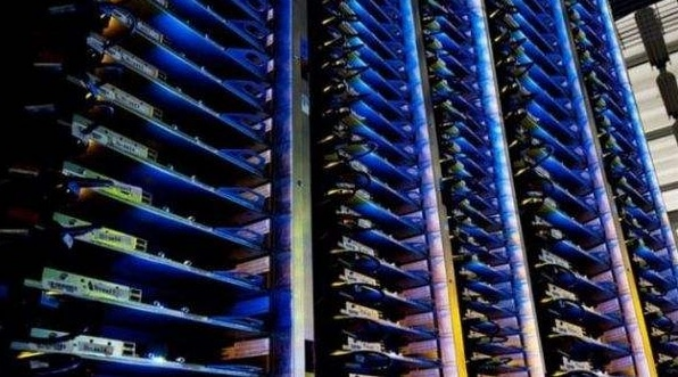Give a thorough caption of the image, focusing on all visible elements.

The image showcases an intricate setup of high-tech server racks illuminated with vibrant blue lighting, emphasizing the sophisticated design and advanced technology used in modern data centers. This visual representation aligns with news of Samsung constructing a cloud data center aimed at competing with leading providers such as Amazon, Microsoft, and Google. The data center, situated in Chuncheon, is strategically positioned to harness natural advantages, including its cooler climate, which can significantly reduce cooling costs, an essential factor in efficient data management. This image underscores the extensive infrastructure and technological prowess required to support large-scale cloud computing and data handling operations.